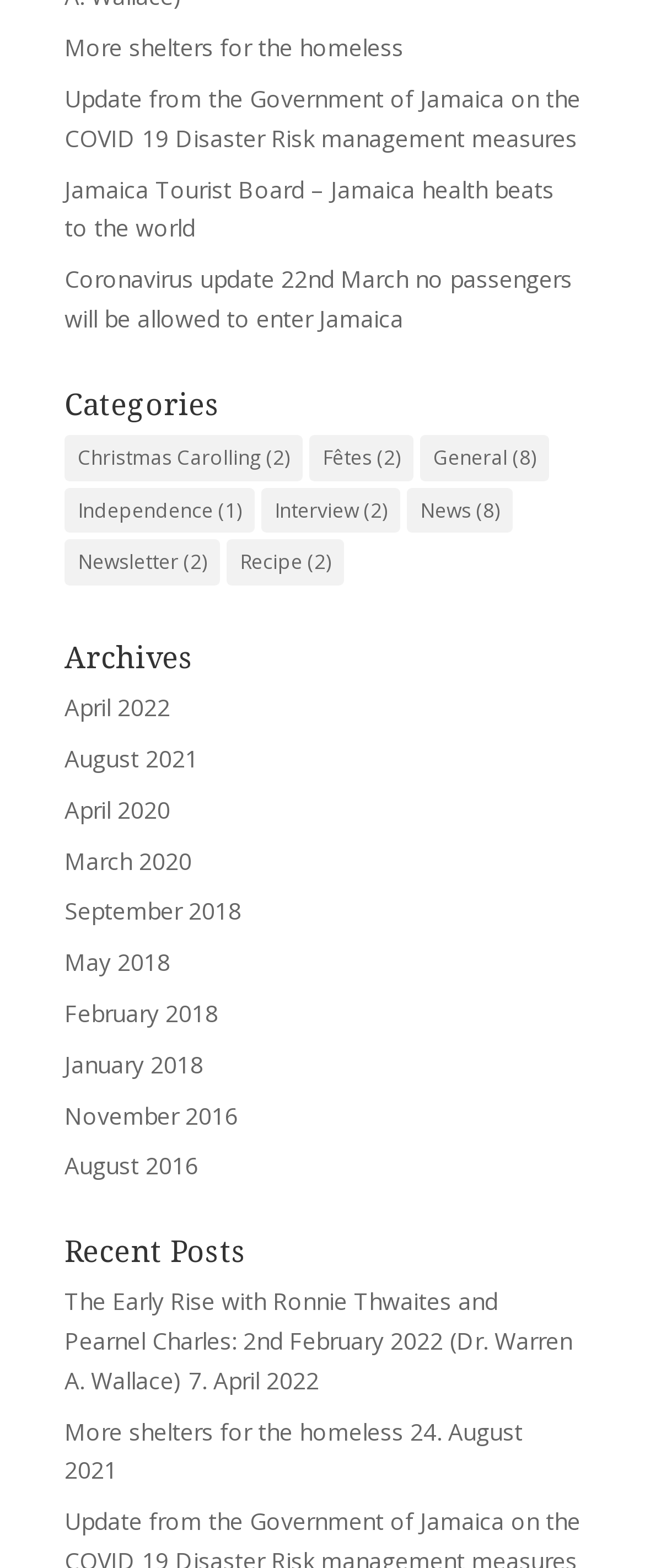Specify the bounding box coordinates of the element's region that should be clicked to achieve the following instruction: "Explore Christmas Carolling". The bounding box coordinates consist of four float numbers between 0 and 1, in the format [left, top, right, bottom].

[0.1, 0.277, 0.469, 0.307]